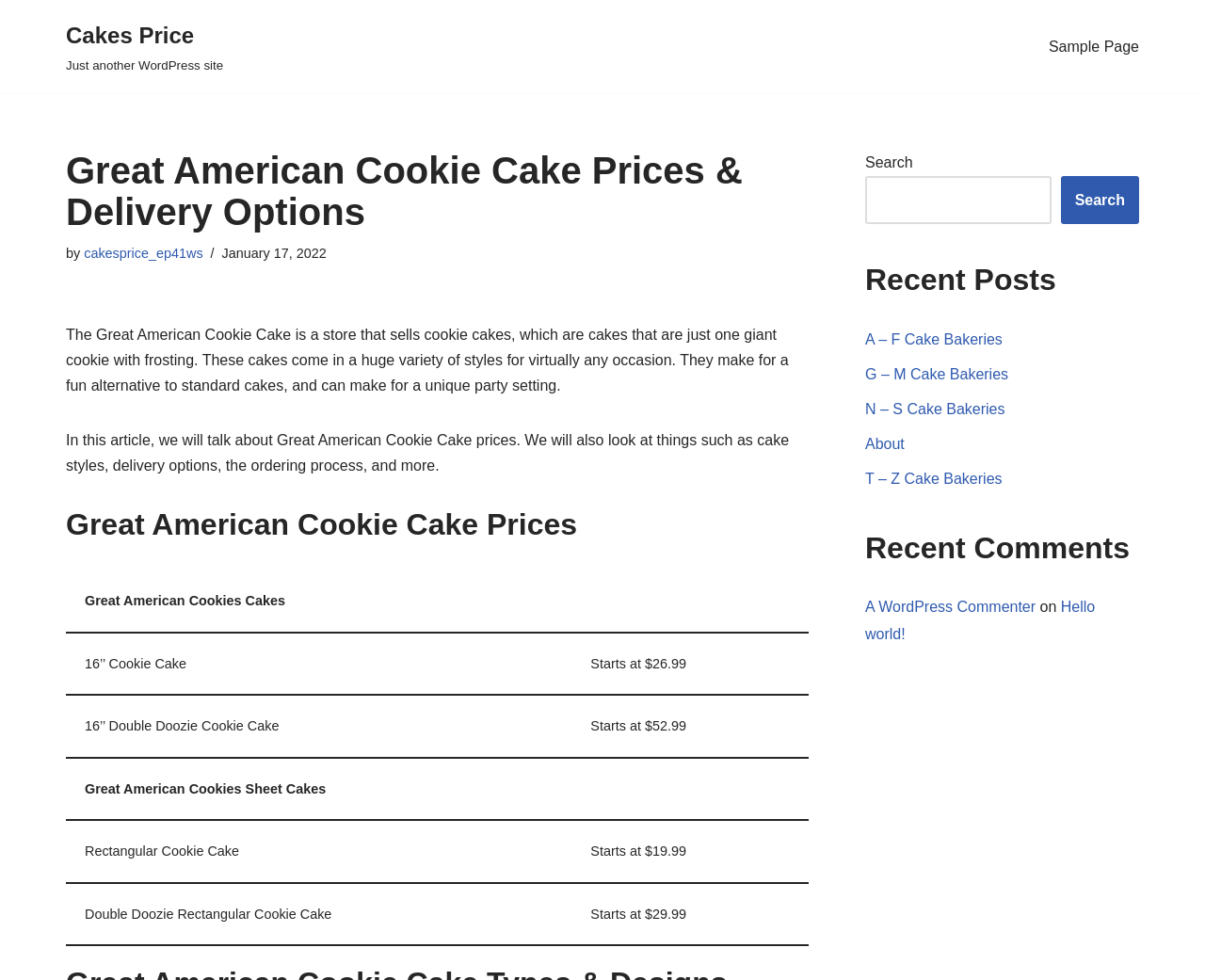Indicate the bounding box coordinates of the clickable region to achieve the following instruction: "Read the 'Recent Posts' section."

[0.718, 0.267, 0.945, 0.304]